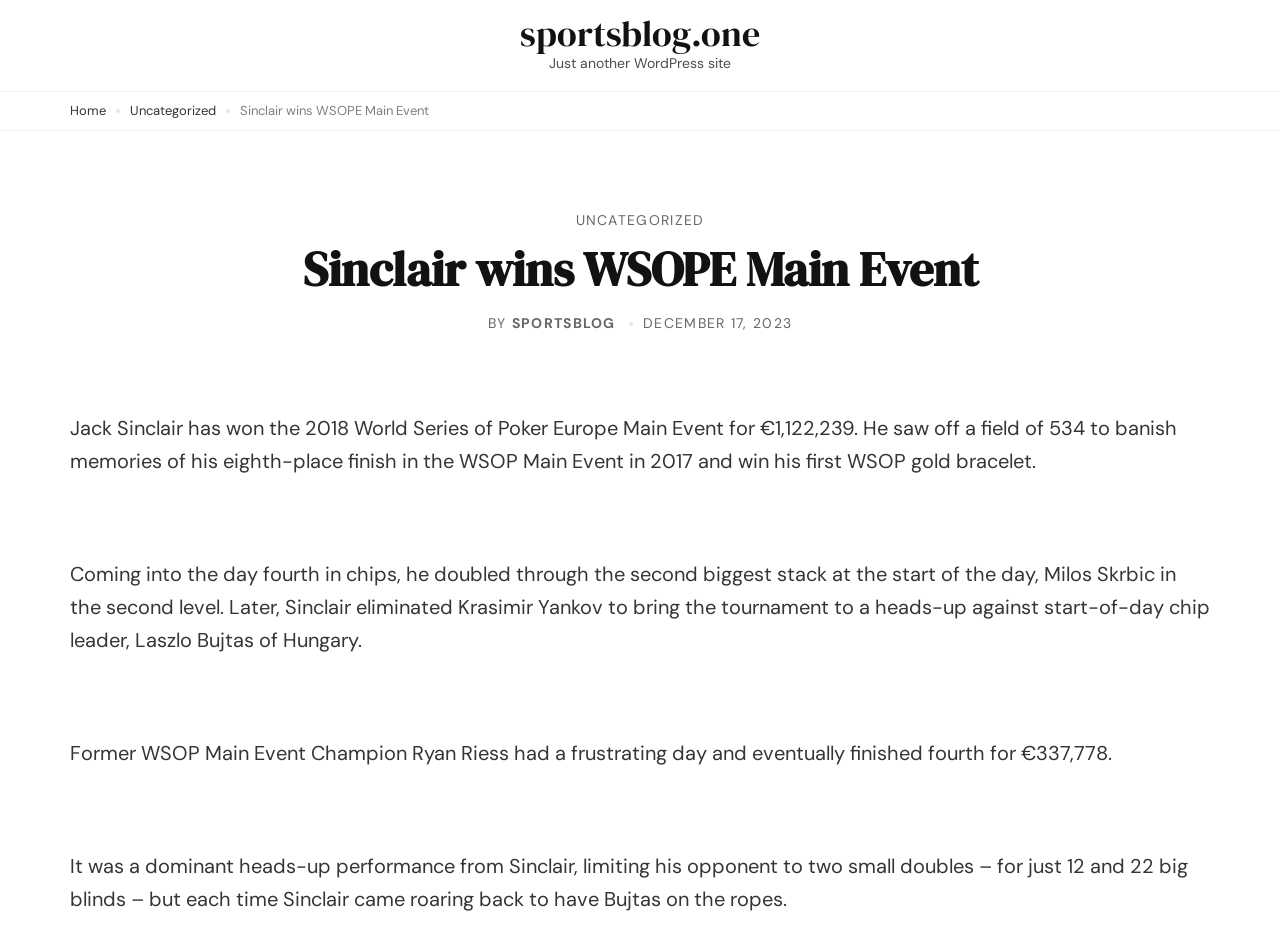From the screenshot, find the bounding box of the UI element matching this description: "sportsblog.one". Supply the bounding box coordinates in the form [left, top, right, bottom], each a float between 0 and 1.

[0.406, 0.009, 0.594, 0.061]